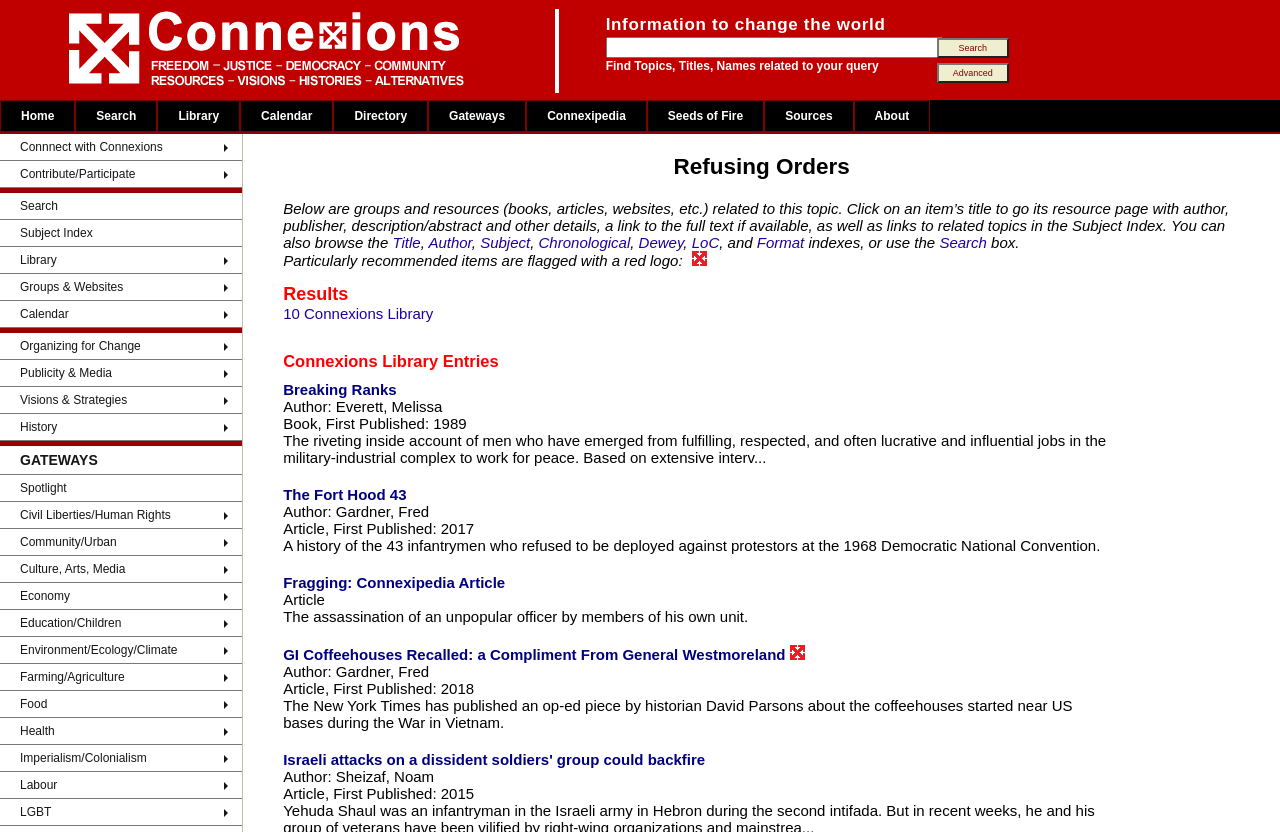What is the first link on the webpage?
Answer the question with a single word or phrase derived from the image.

Home